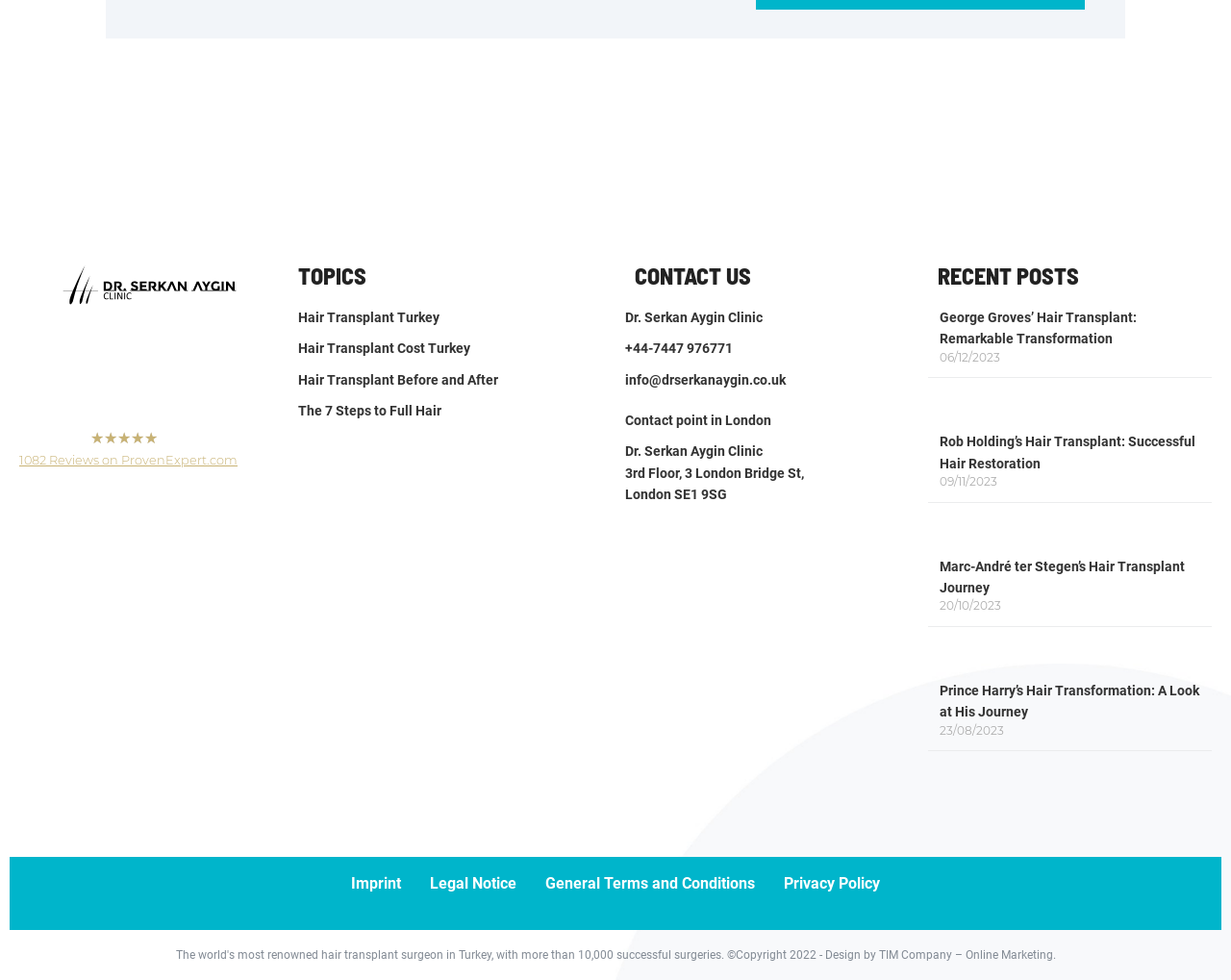What is the topic of the first recent post?
Look at the image and respond with a one-word or short phrase answer.

George Groves’ Hair Transplant